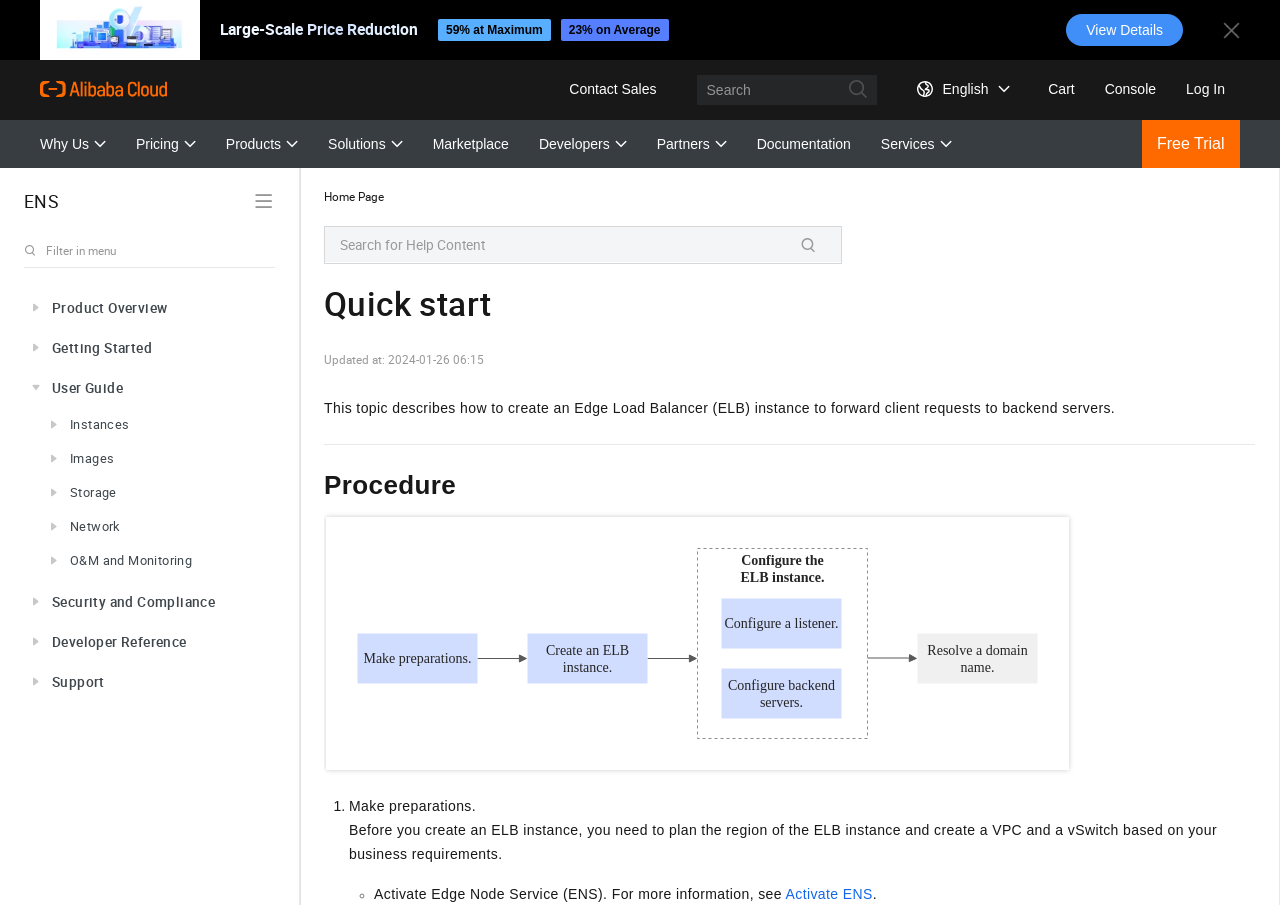Locate the bounding box coordinates of the area that needs to be clicked to fulfill the following instruction: "Click on 'Create an ELB instance'". The coordinates should be in the format of four float numbers between 0 and 1, namely [left, top, right, bottom].

[0.253, 0.442, 0.871, 0.46]